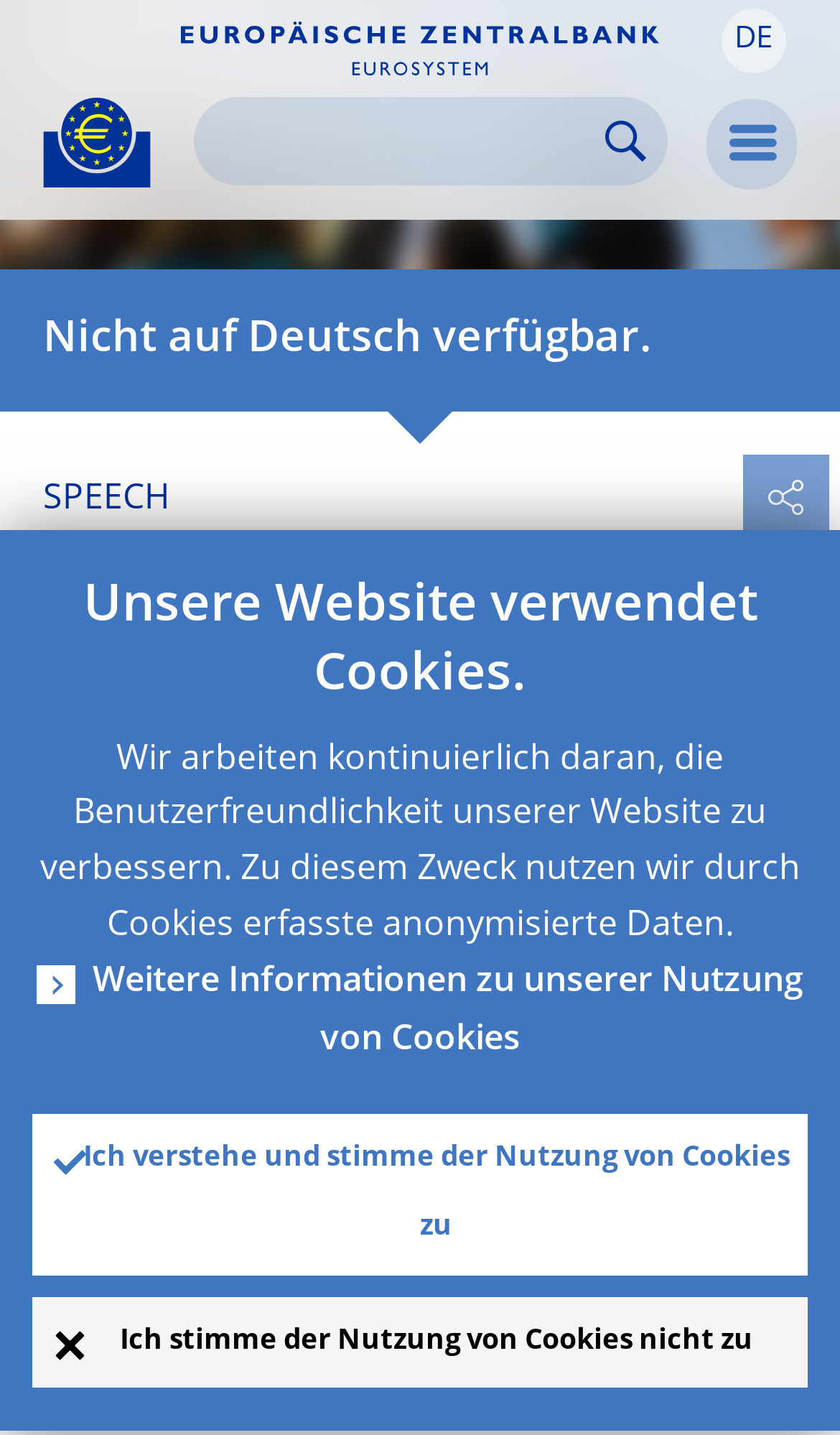Bounding box coordinates are specified in the format (top-left x, top-left y, bottom-right x, bottom-right y). All values are floating point numbers bounded between 0 and 1. Please provide the bounding box coordinate of the region this sentence describes: parent_node: Search alt="Search" aria-label="Search" name="search"

[0.282, 0.072, 0.703, 0.125]